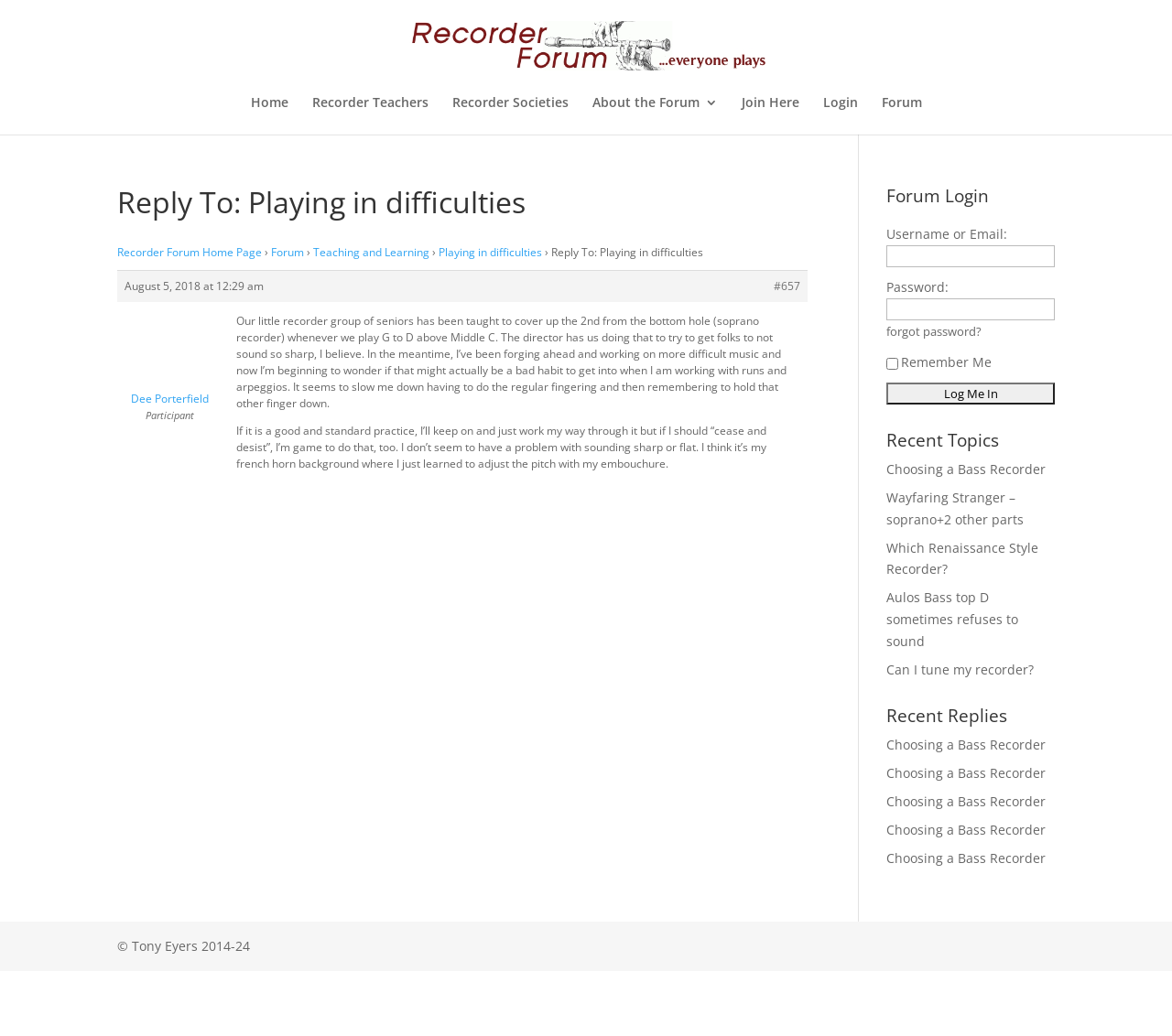Use a single word or phrase to answer the question: 
Who is the author of the copyright statement?

Tony Eyers